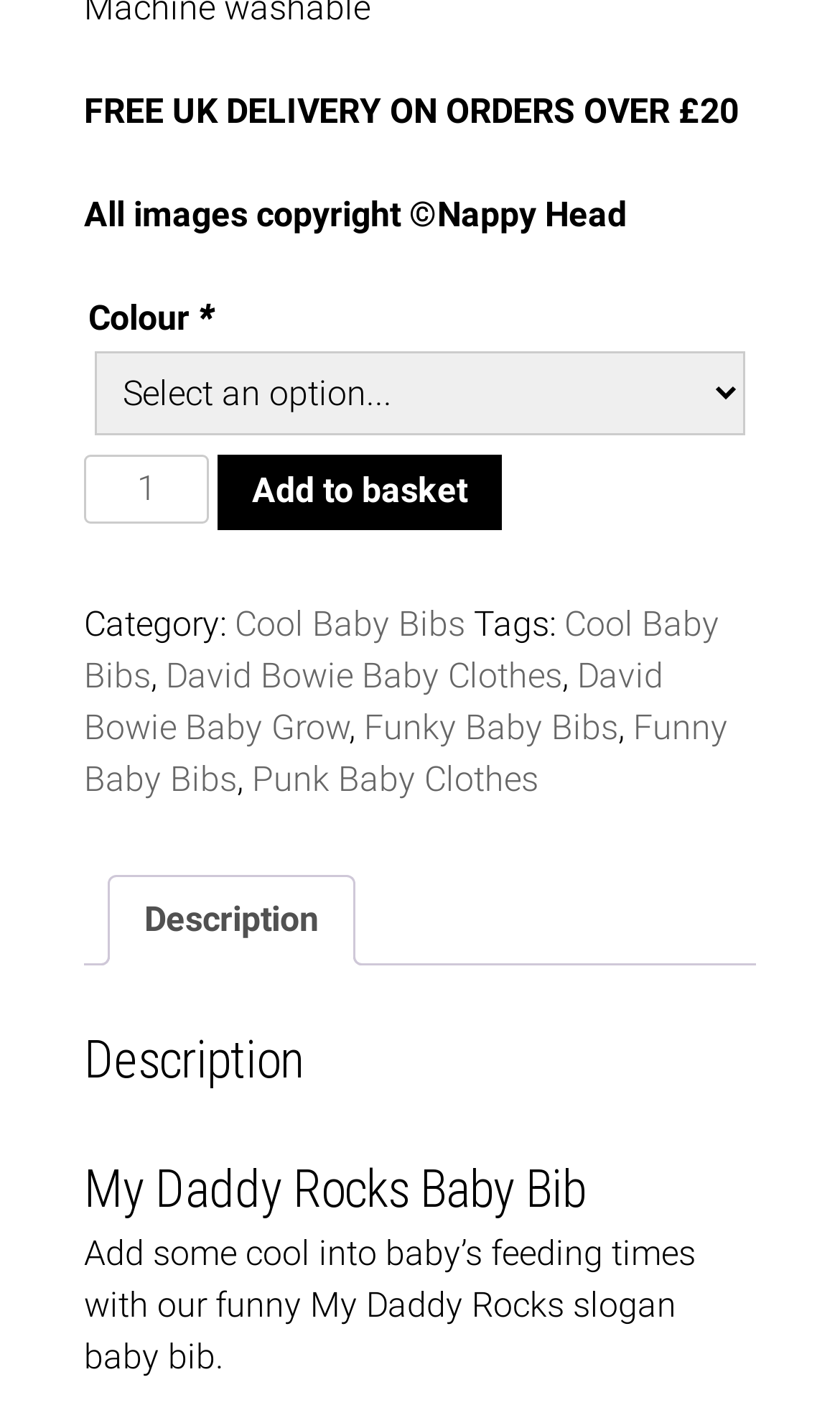Determine the bounding box coordinates of the clickable region to follow the instruction: "View product description".

[0.128, 0.615, 0.423, 0.679]